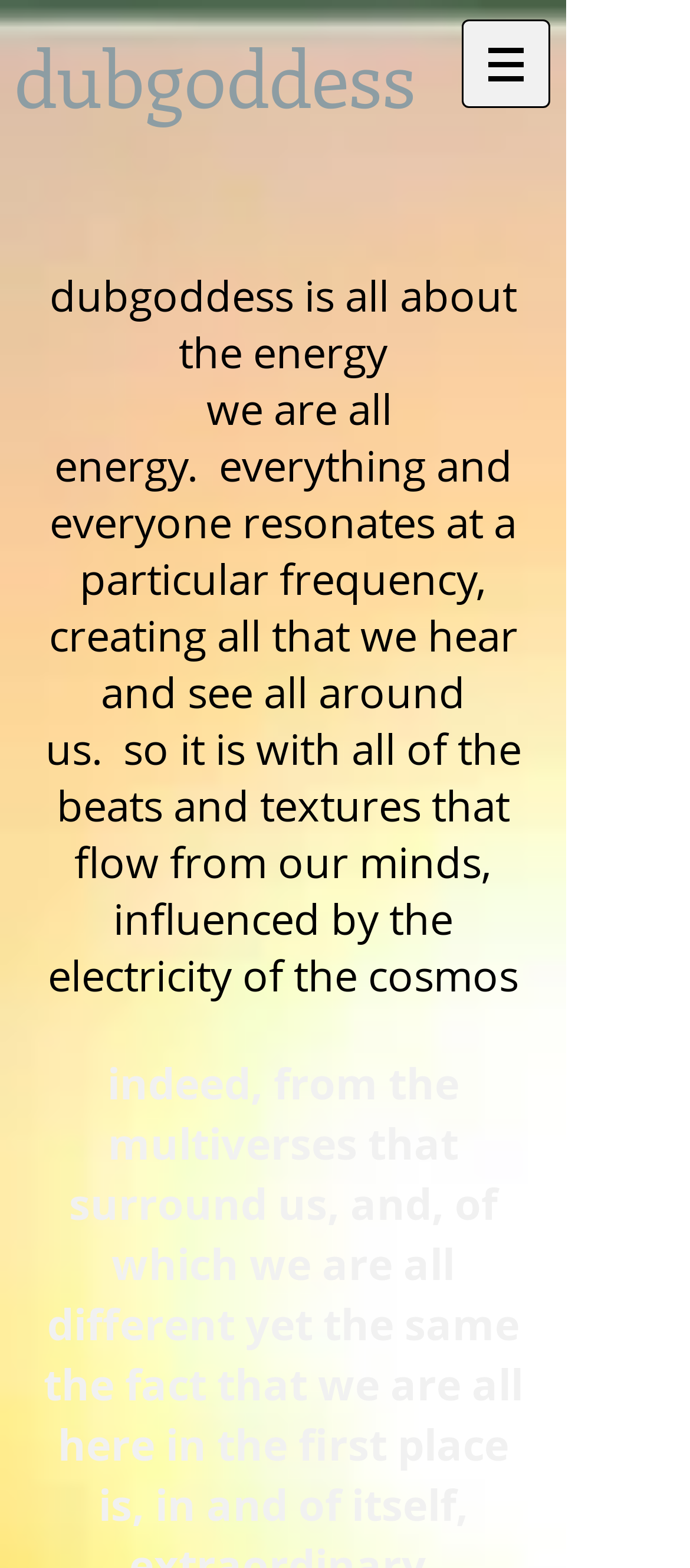What is the theme of the website?
Answer the question with as much detail as you can, using the image as a reference.

The theme of the website can be inferred from the text content of the webpage, which discusses energy, frequencies, and the cosmos, indicating a philosophical theme.